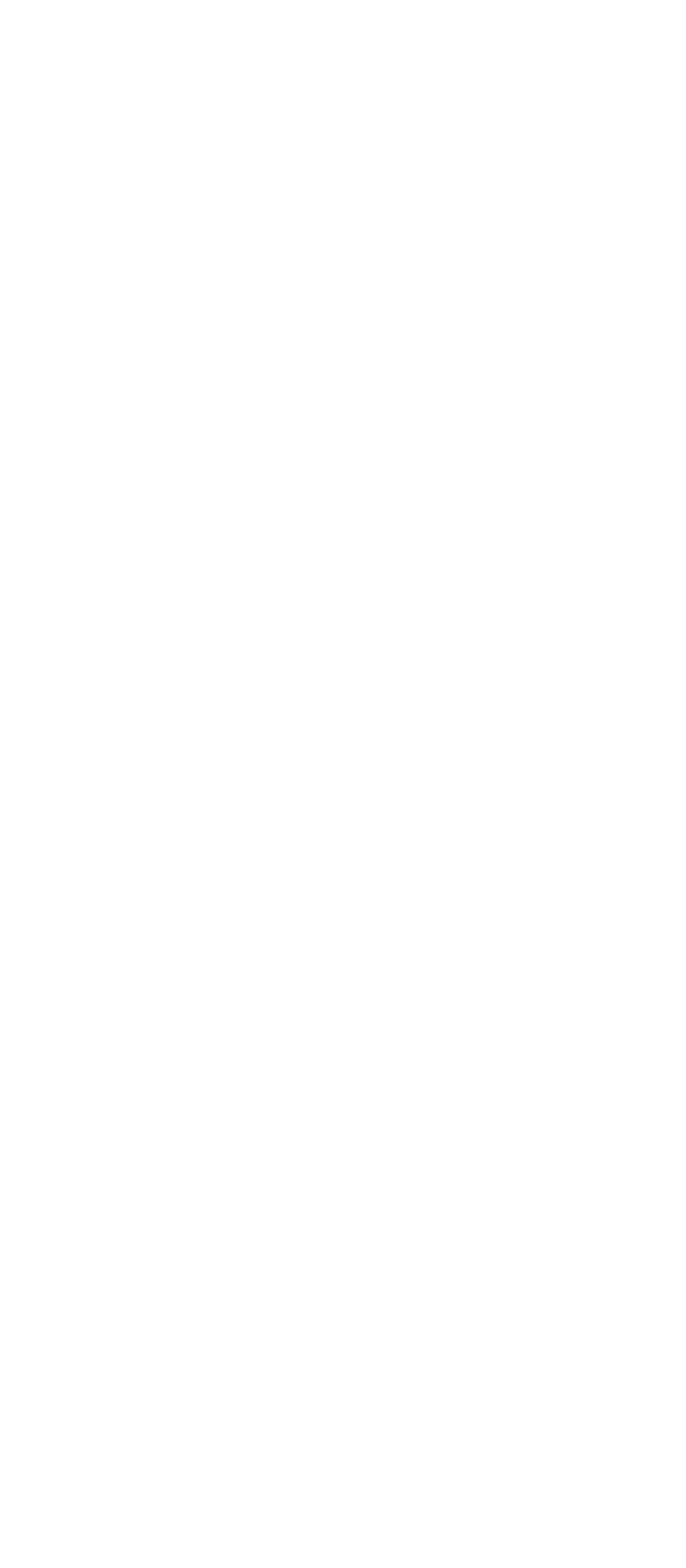From the given element description: "parent_node: Zip * name="wpforms[fields][17]"", find the bounding box for the UI element. Provide the coordinates as four float numbers between 0 and 1, in the order [left, top, right, bottom].

[0.085, 0.652, 0.915, 0.7]